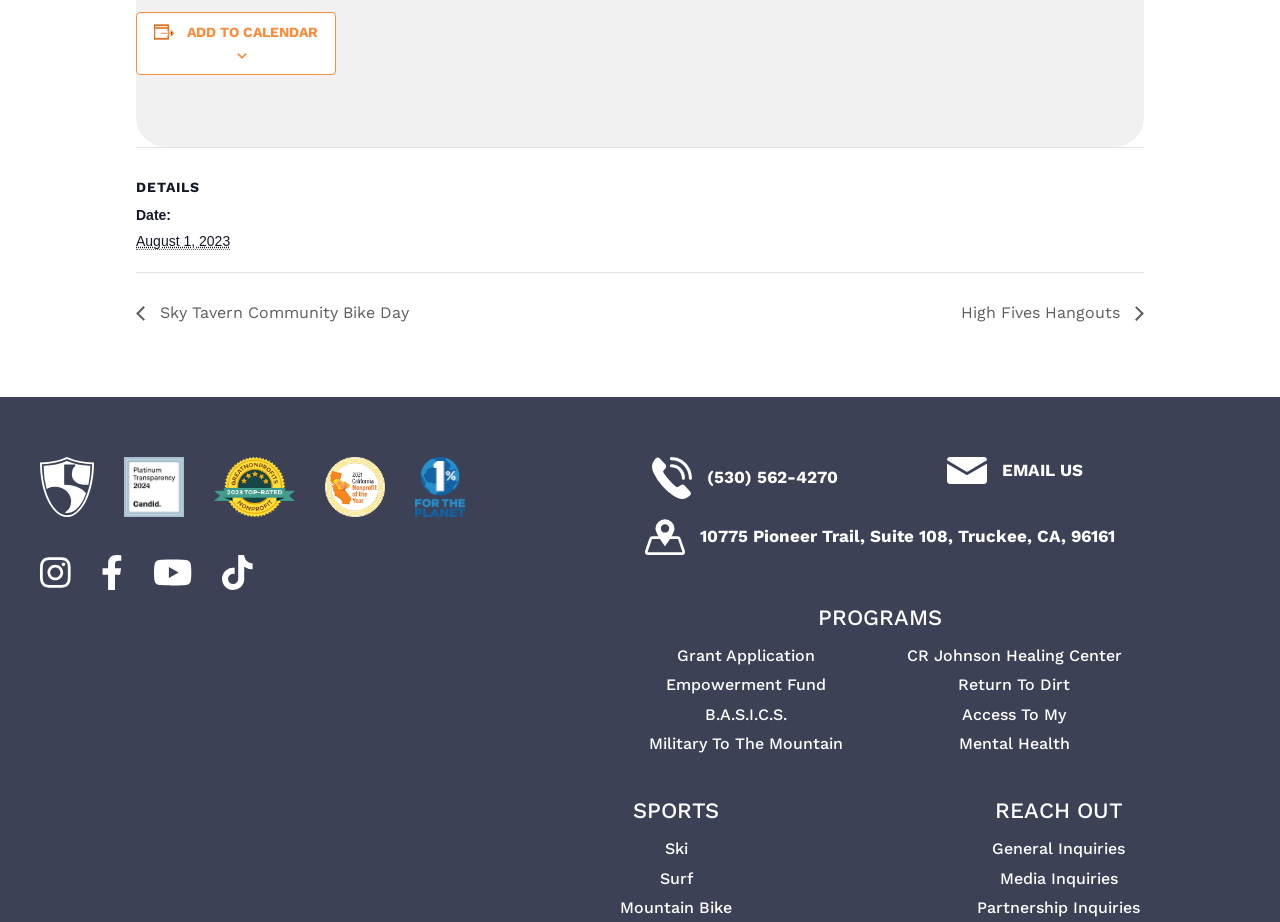Please specify the bounding box coordinates of the clickable region to carry out the following instruction: "Click the 'ADD TO CALENDAR' button". The coordinates should be four float numbers between 0 and 1, in the format [left, top, right, bottom].

[0.146, 0.026, 0.248, 0.043]